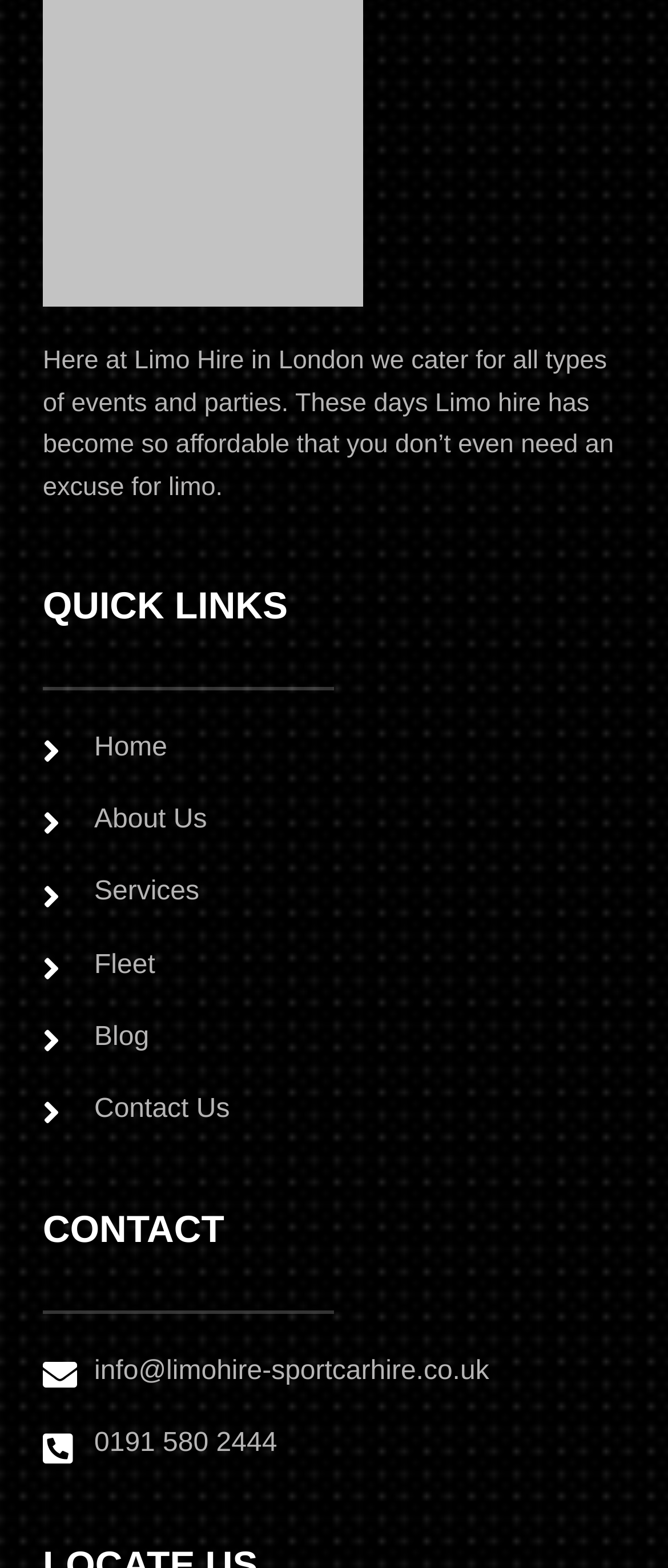What is the phone number to contact the company?
Using the visual information from the image, give a one-word or short-phrase answer.

0191 580 2444